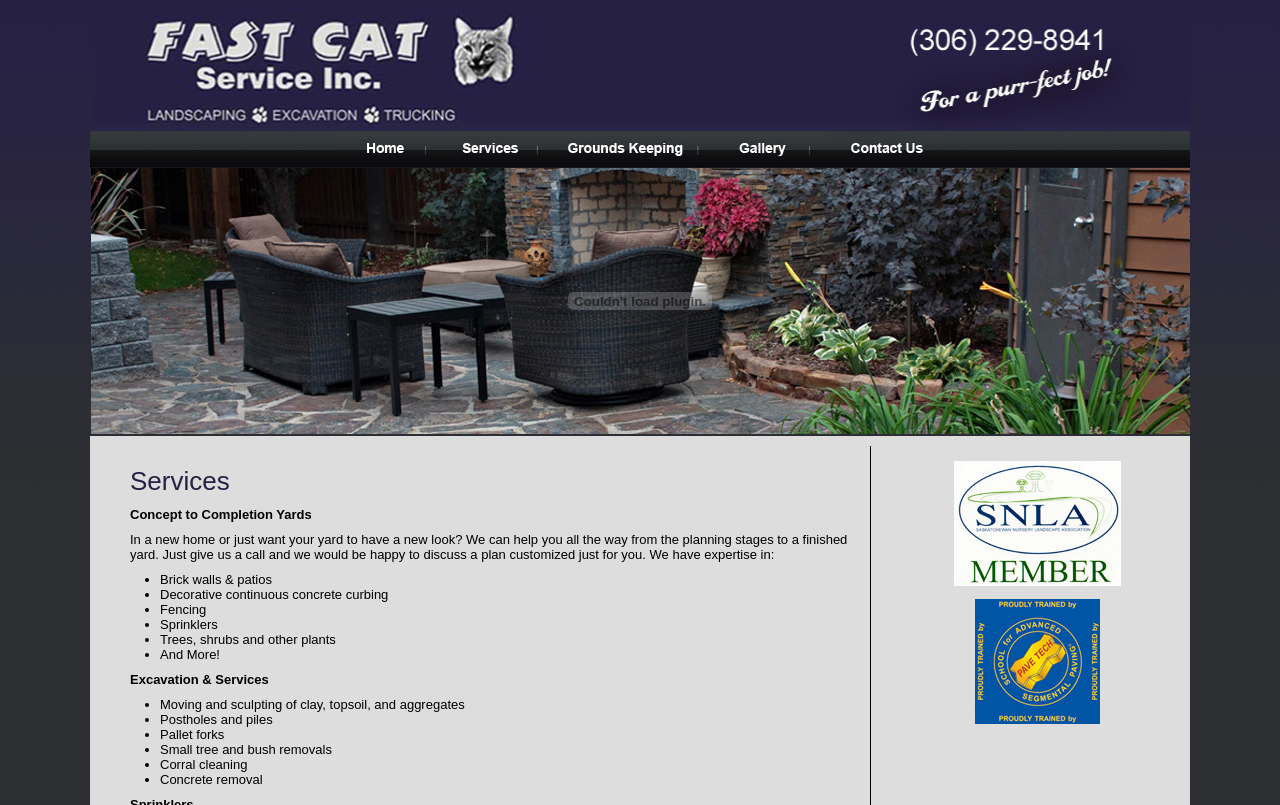How many types of yard services are listed?
Kindly give a detailed and elaborate answer to the question.

There are more than 10 types of yard services listed on the webpage, including Concept to Completion Yards, brick walls and patios, decorative continuous concrete curbing, fencing, sprinklers, trees, shrubs, and other plants, and more.